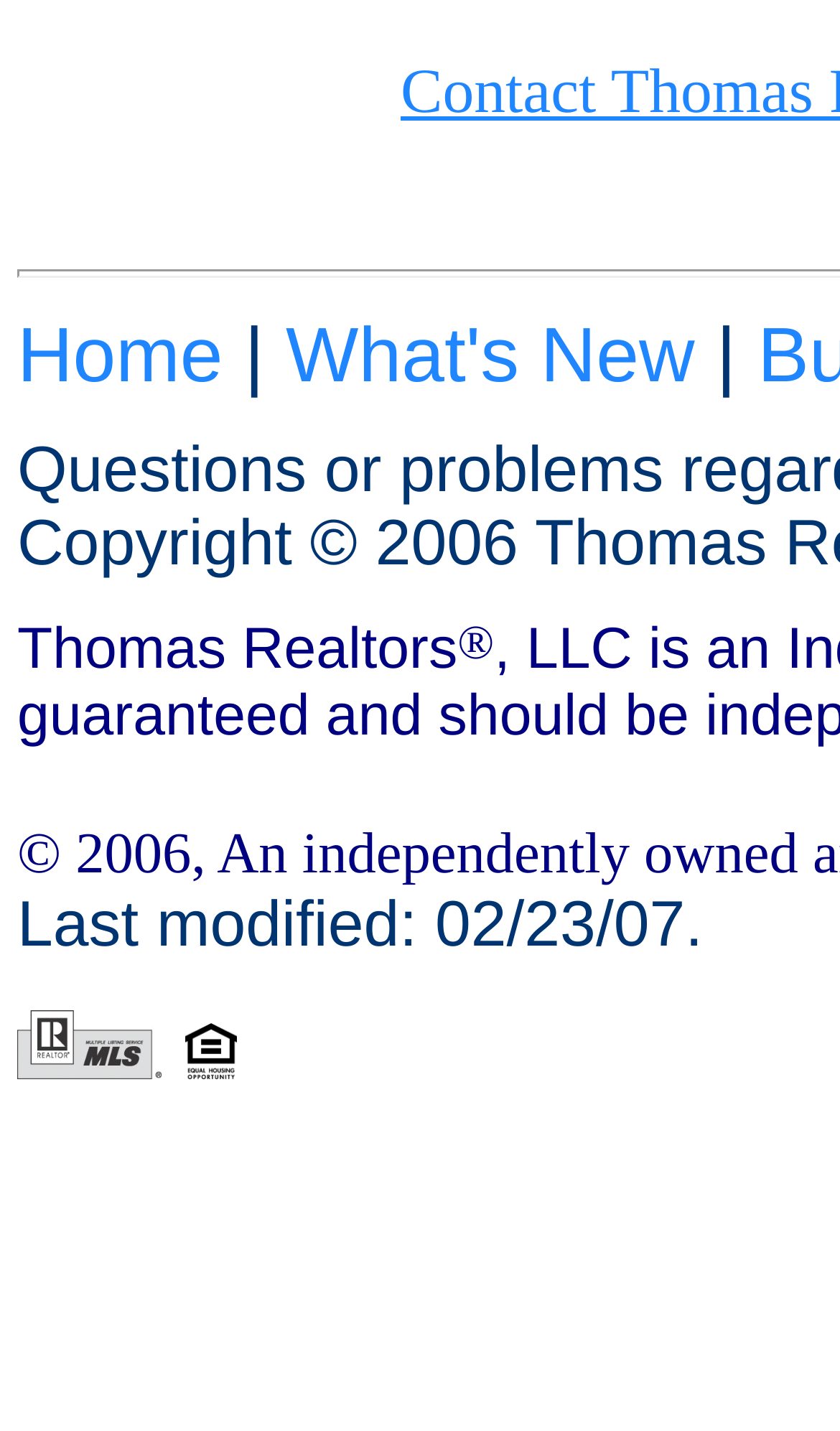Bounding box coordinates must be specified in the format (top-left x, top-left y, bottom-right x, bottom-right y). All values should be floating point numbers between 0 and 1. What are the bounding box coordinates of the UI element described as: Home

[0.021, 0.218, 0.265, 0.278]